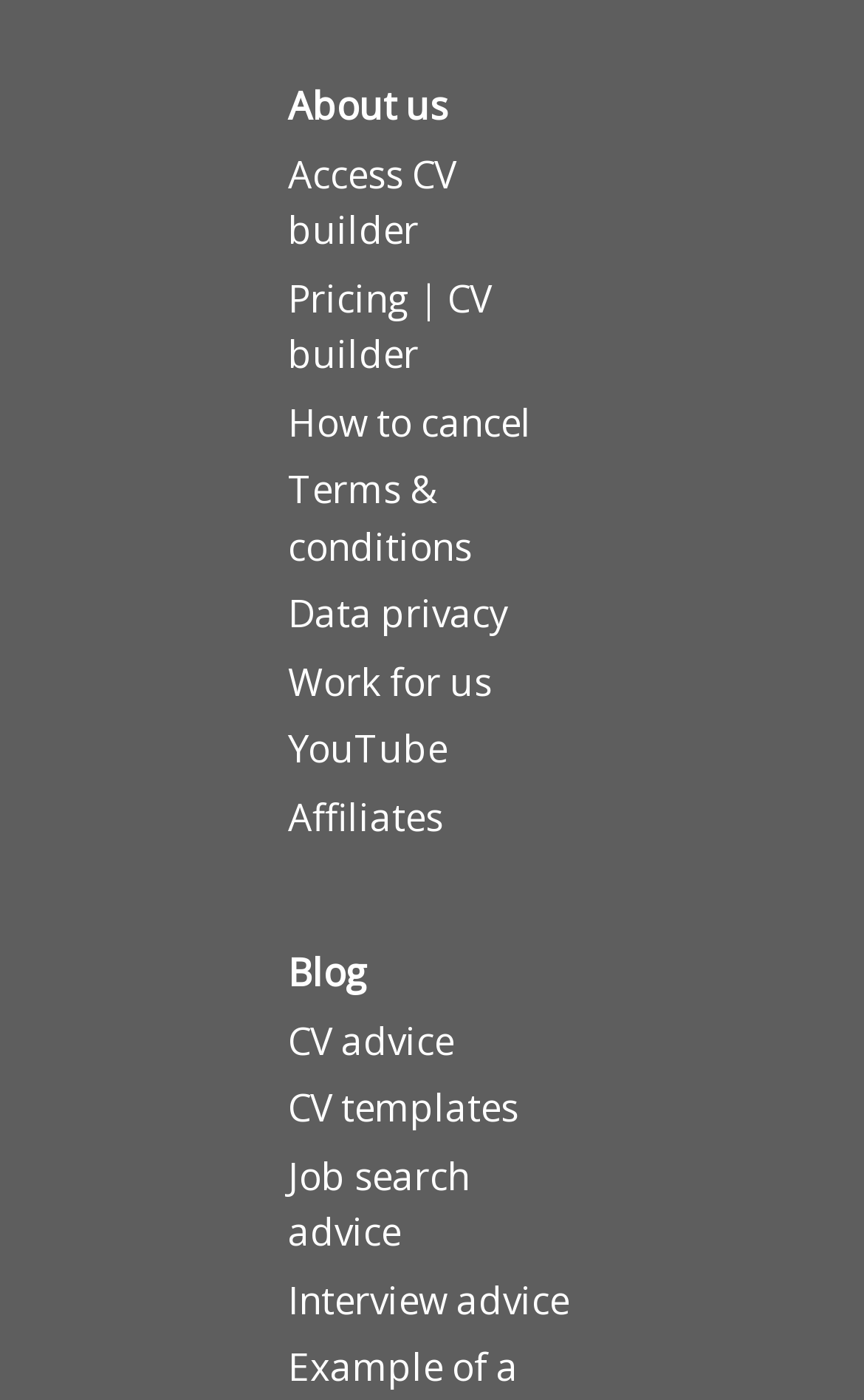What type of content is available on the 'Blog' link?
Look at the webpage screenshot and answer the question with a detailed explanation.

The link 'Blog' suggests that it leads to a section of the website that contains blog posts, which are articles or writings on various topics, likely related to CV building, job search, and career development.